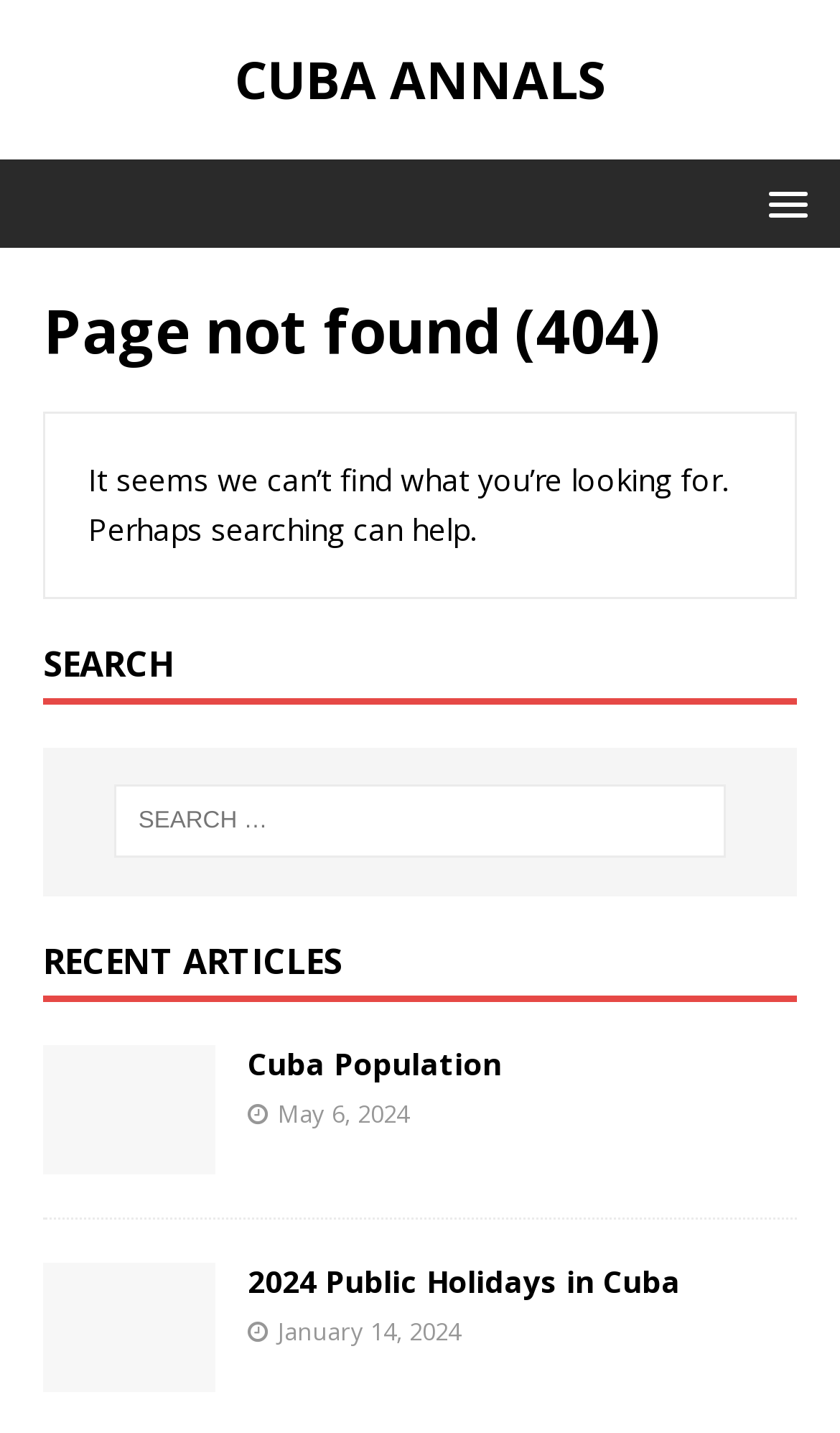Locate and provide the bounding box coordinates for the HTML element that matches this description: "2024 Public Holidays in Cuba".

[0.295, 0.879, 0.81, 0.908]